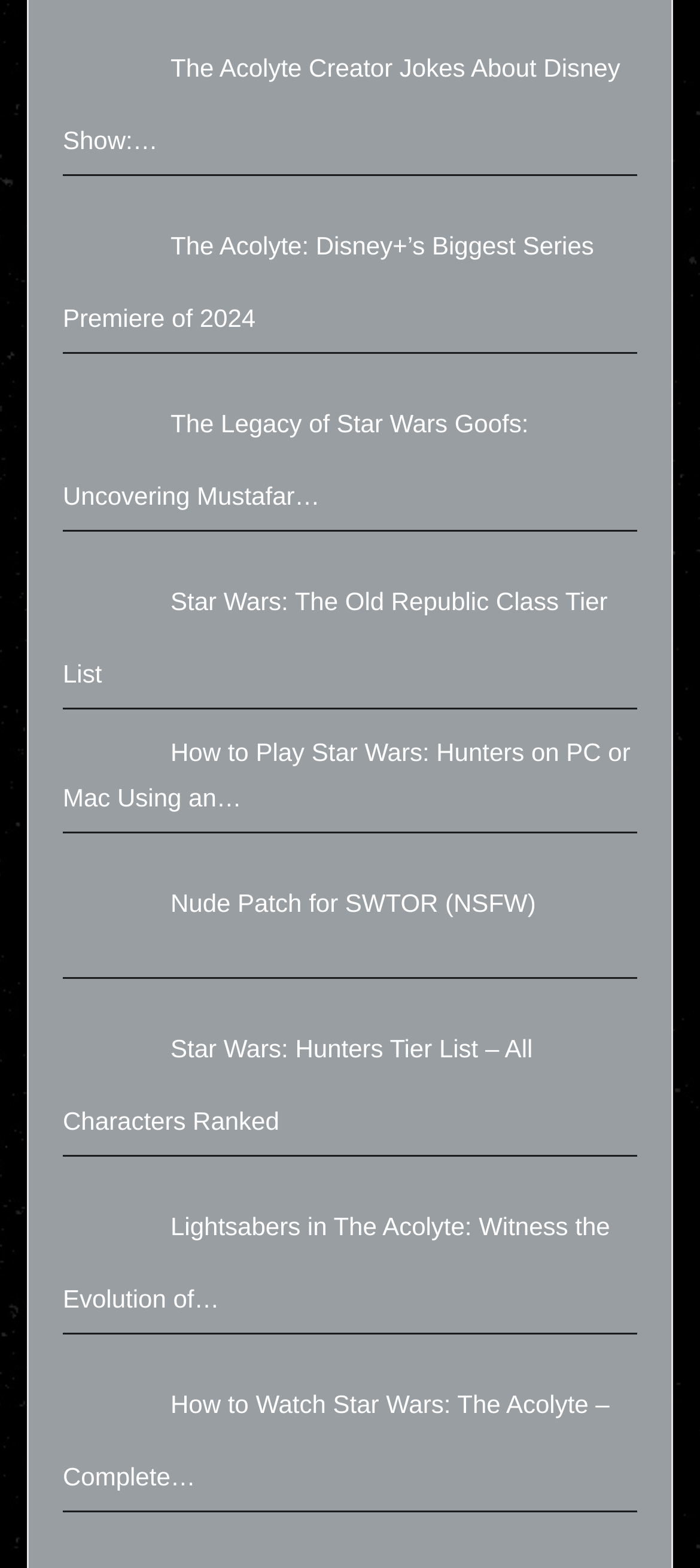Please find the bounding box coordinates of the element that must be clicked to perform the given instruction: "Read about The Acolyte Creator Jokes About Disney Show". The coordinates should be four float numbers from 0 to 1, i.e., [left, top, right, bottom].

[0.09, 0.034, 0.244, 0.052]